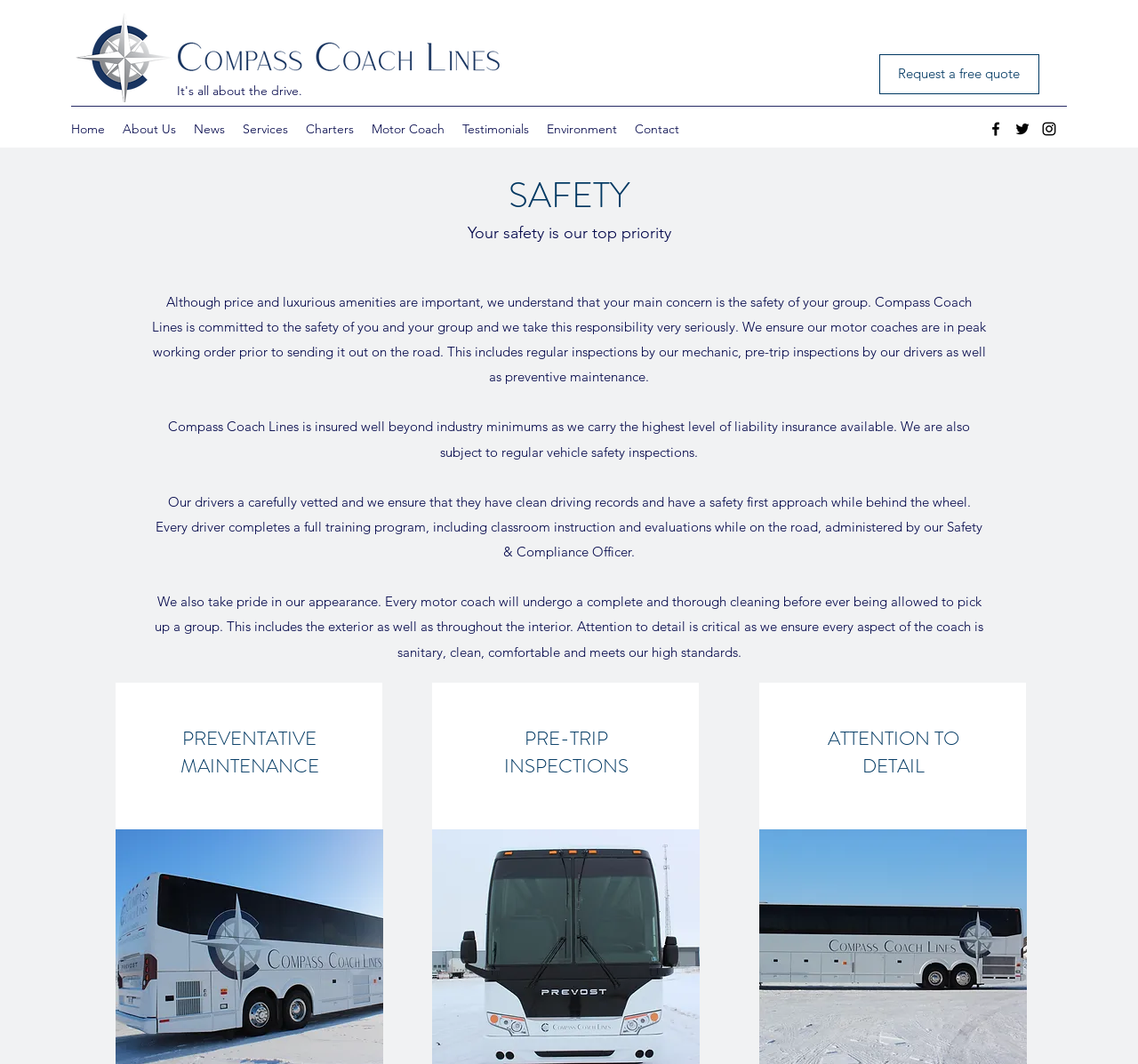How does the company ensure the cleanliness of its vehicles?
Look at the screenshot and give a one-word or phrase answer.

Thorough cleaning